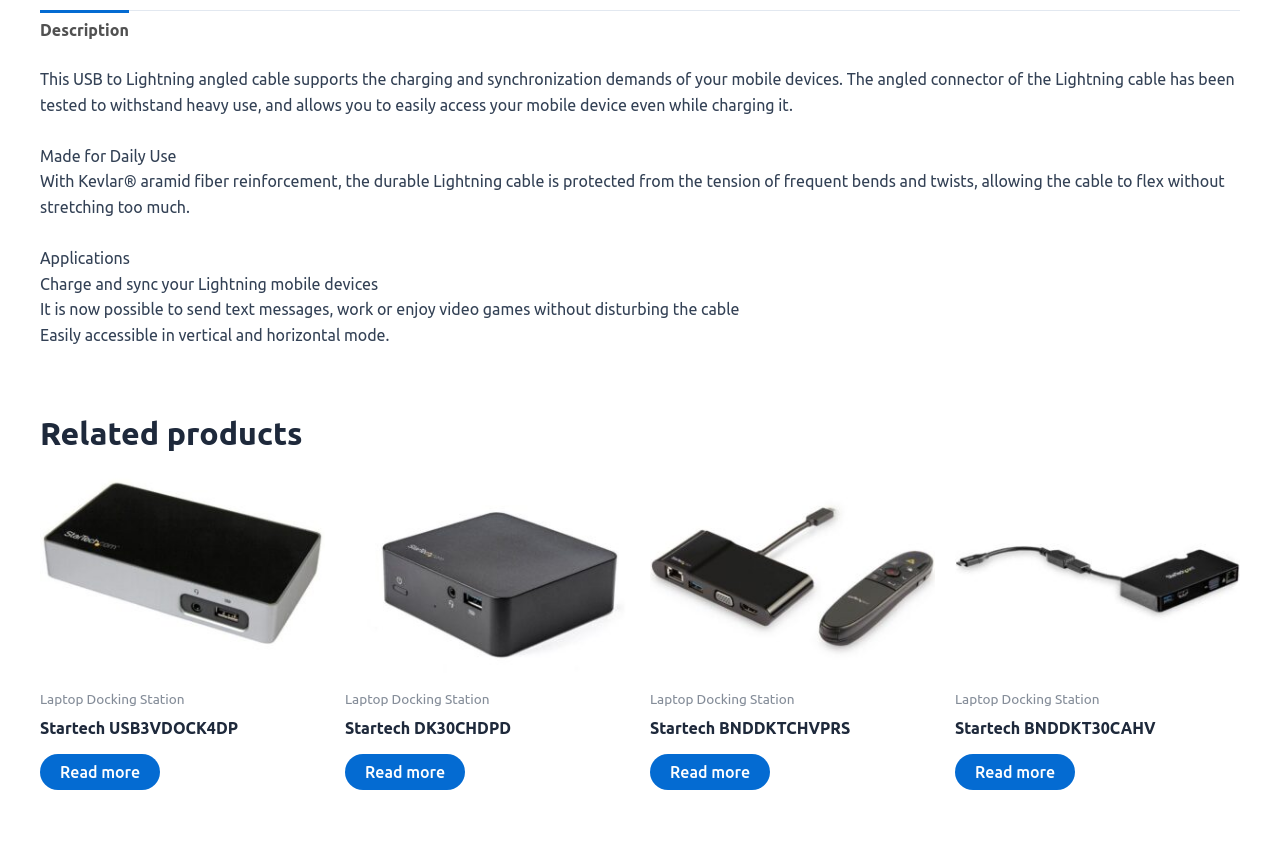Identify the bounding box for the described UI element: "State Privacy Rights".

None